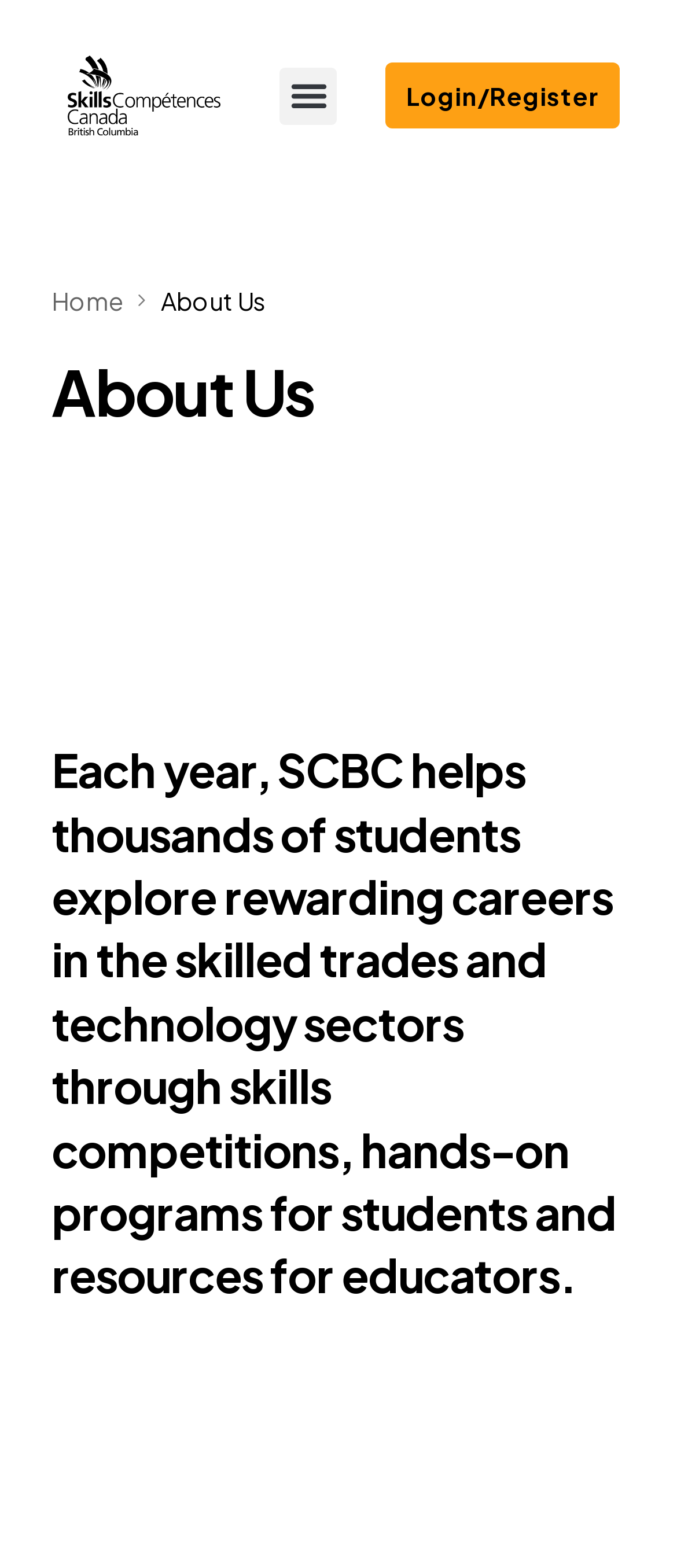What is the location of the 'Home' link?
Refer to the image and provide a one-word or short phrase answer.

Top left